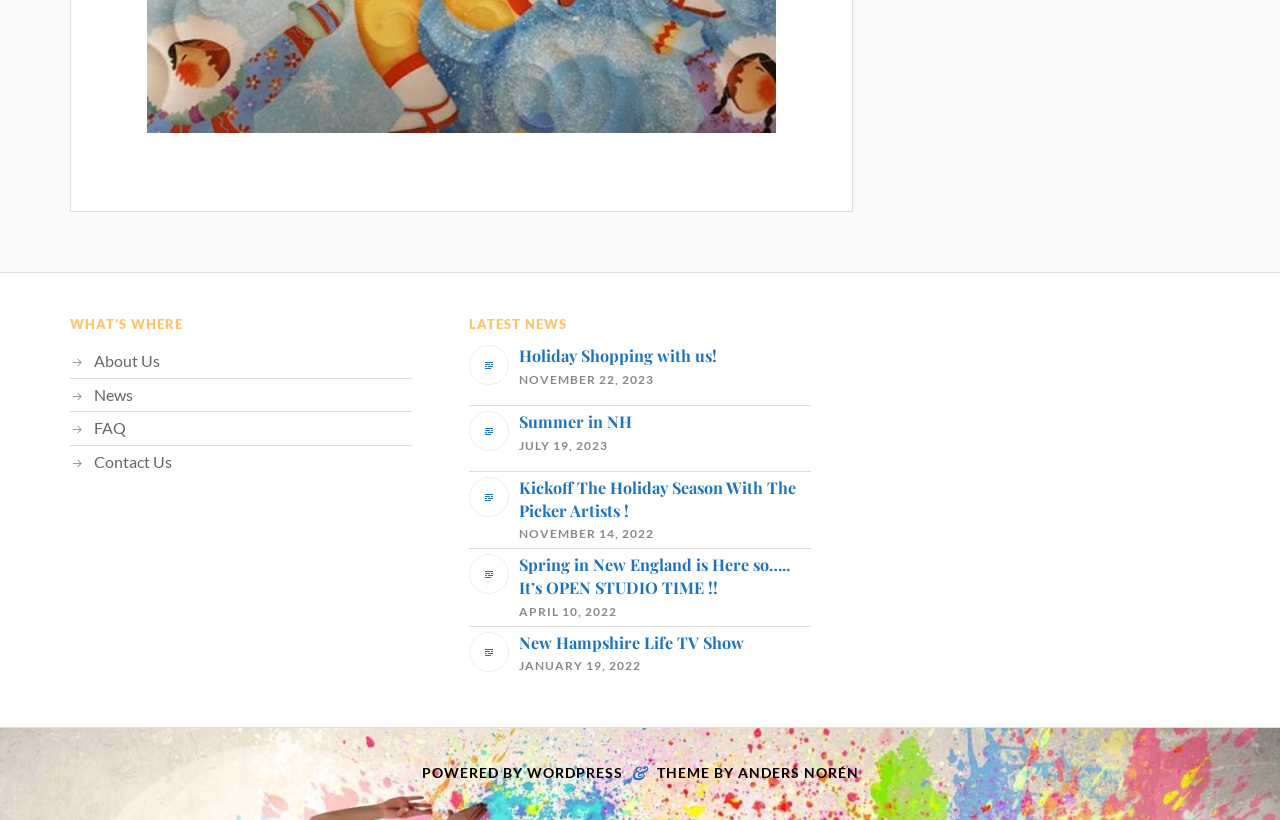Look at the image and give a detailed response to the following question: How many news links are there on the webpage?

I counted the number of link elements with news-related text, and there are five of them, including 'Holiday Shopping with us!', 'Summer in NH', 'Kickoff The Holiday Season With The Picker Artists!', 'Spring in New England is Here so….. It’s OPEN STUDIO TIME!!', and 'New Hampshire Life TV Show'.